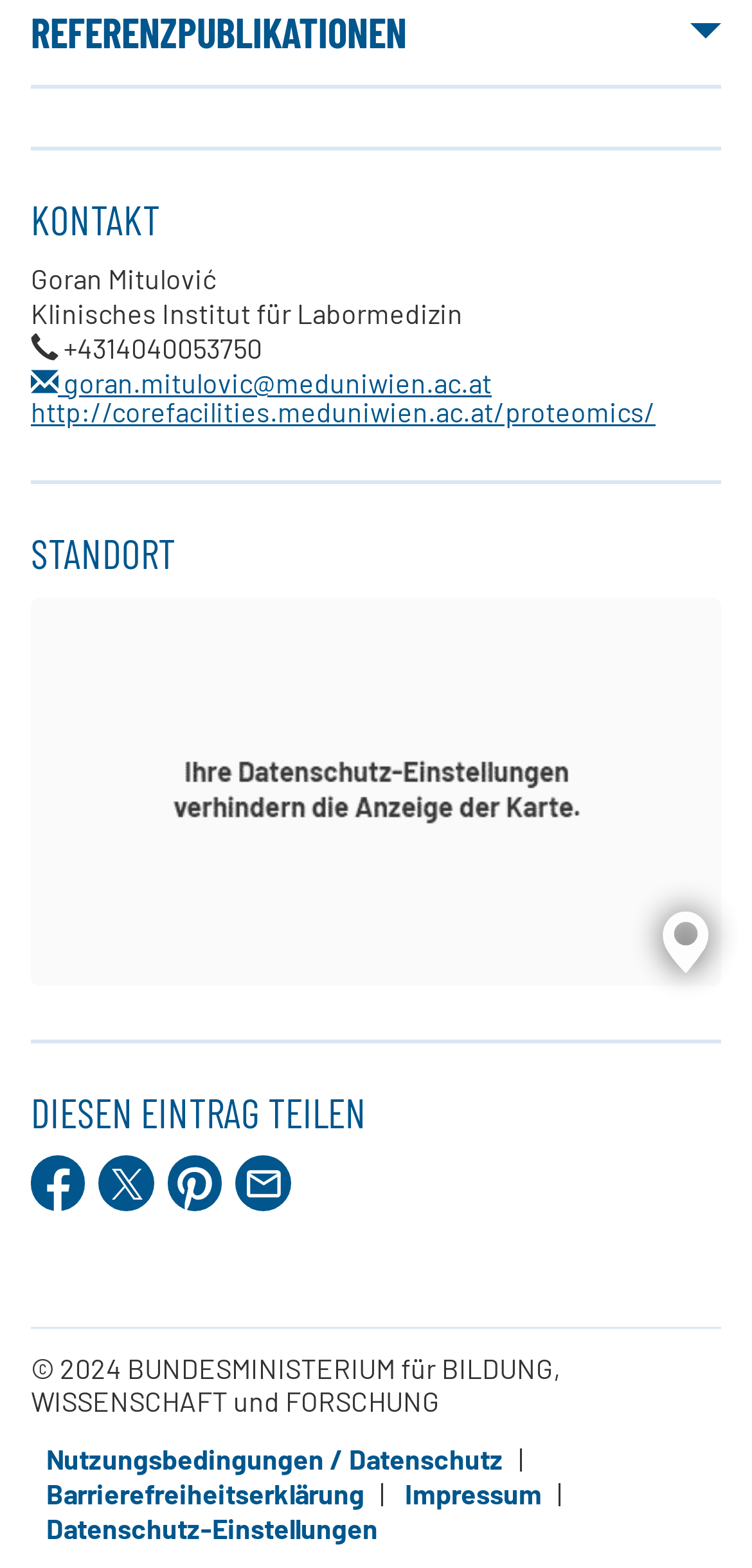Please determine the bounding box coordinates of the clickable area required to carry out the following instruction: "Share this entry on Facebook". The coordinates must be four float numbers between 0 and 1, represented as [left, top, right, bottom].

[0.041, 0.737, 0.114, 0.772]